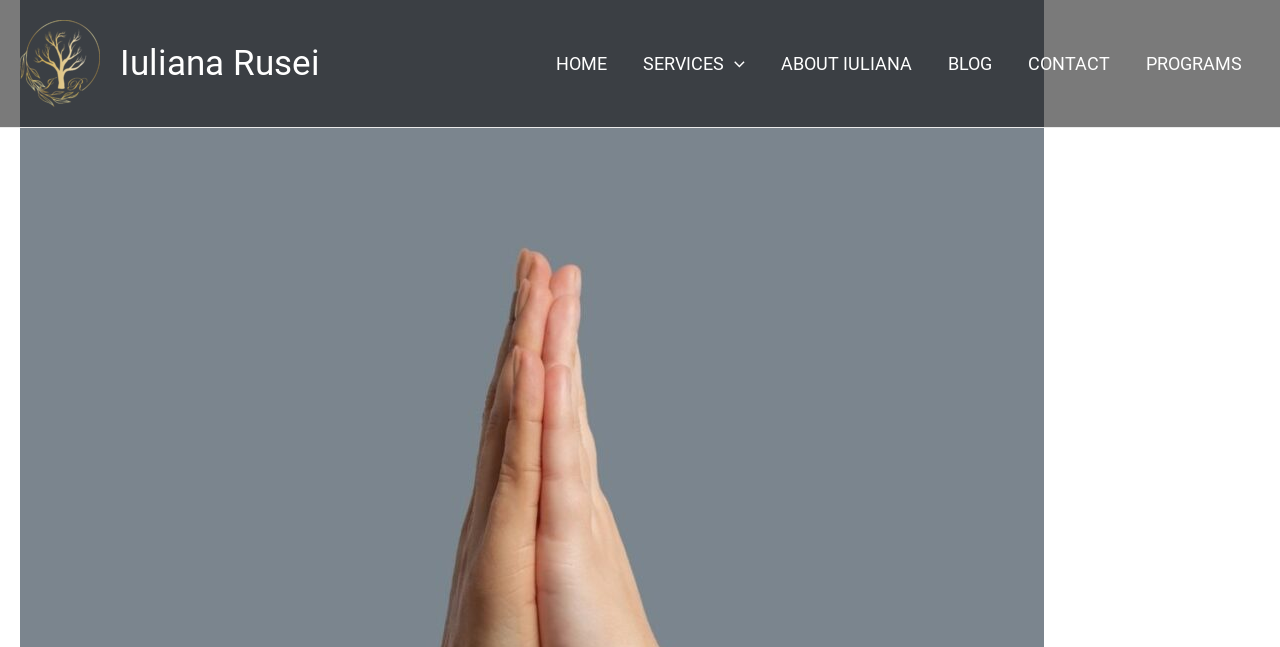How many navigation links are available on this website?
Using the image, give a concise answer in the form of a single word or short phrase.

6